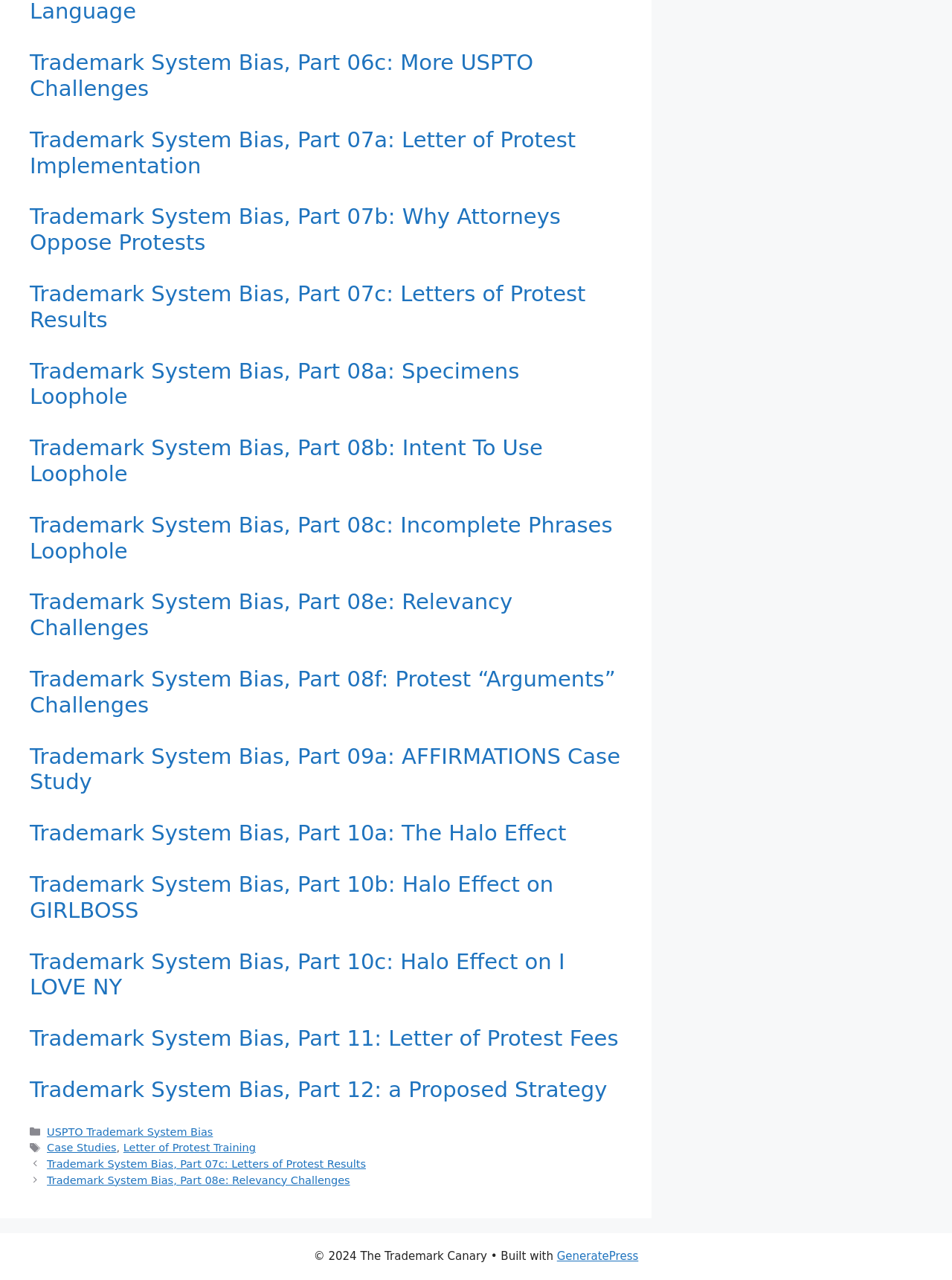Determine the bounding box coordinates of the clickable element to complete this instruction: "Click on the link 'Trademark System Bias, Part 07a: Letter of Protest Implementation'". Provide the coordinates in the format of four float numbers between 0 and 1, [left, top, right, bottom].

[0.031, 0.099, 0.605, 0.139]